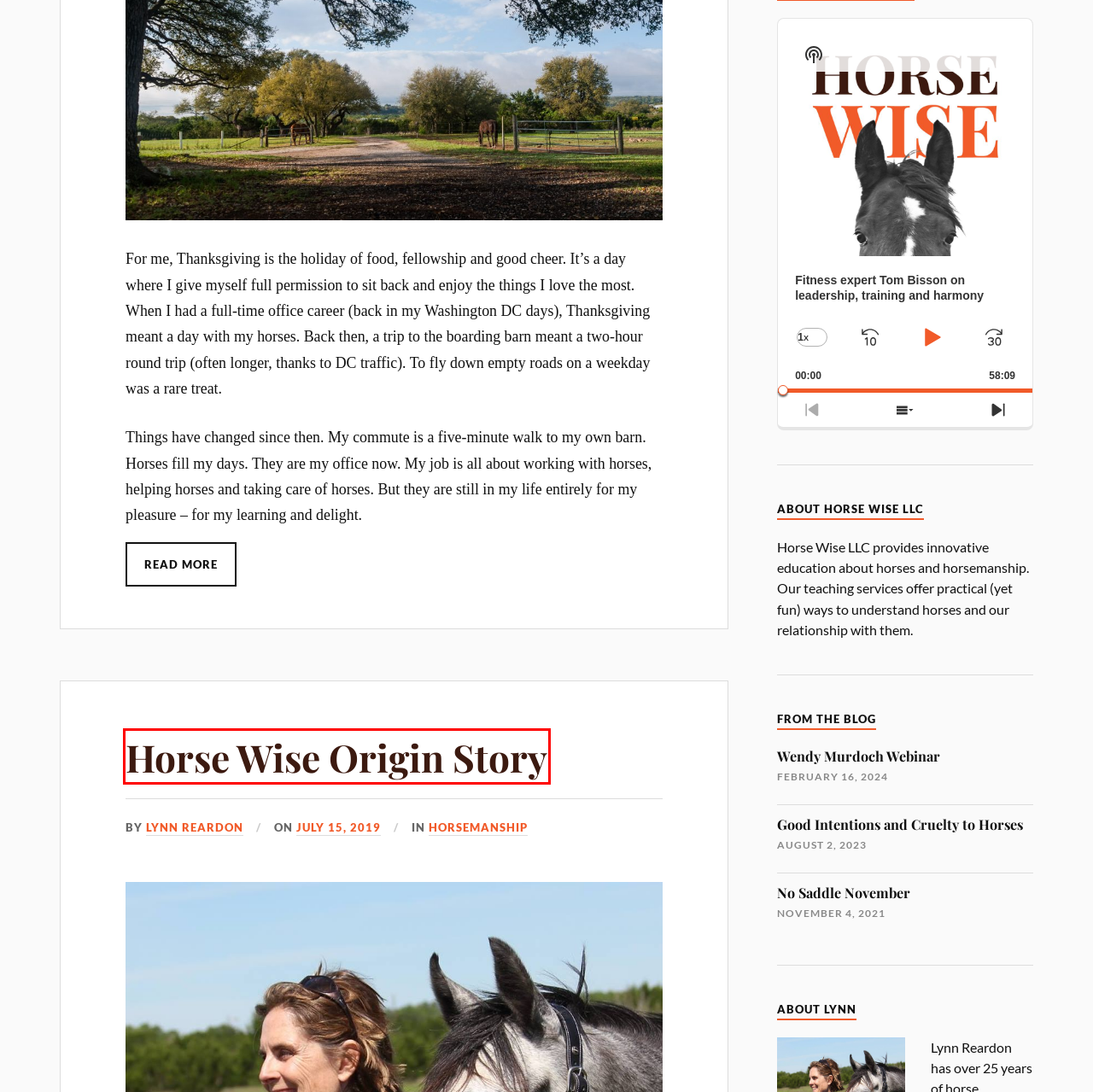Review the screenshot of a webpage that includes a red bounding box. Choose the most suitable webpage description that matches the new webpage after clicking the element within the red bounding box. Here are the candidates:
A. Good Intentions and Cruelty to Horses - Horse Wise
B. Wendy Murdoch Webinar - Horse Wise
C. LOPE Texas - Retired Racehorse Charity
D. No Saddle November - Horse Wise
E. Horse Wise Origin Story - Horse Wise
F. Horse Owners Anonymous - Horse Wise
G. Horsemanship Archives - Page 2 of 4 - Horse Wise
H. Fresh Eyes Services - Horse Wise

E